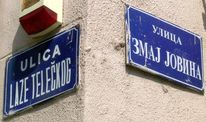Describe the image with as much detail as possible.

The image features street signs in Novi Sad, Serbia, showcasing the names "Ulica Laze Telečkog" and "Улица Змај Јовина." The signs are mounted on a building, with the blue background and white lettering typical of street signage in the area. This visual representation highlights the multilingual nature of the region, particularly the coexistence of Serbian Cyrillic and Latin scripts. The signs are positioned at the corner, indicating the intersection of the two streets, capturing a slice of everyday urban life in this vibrant city.